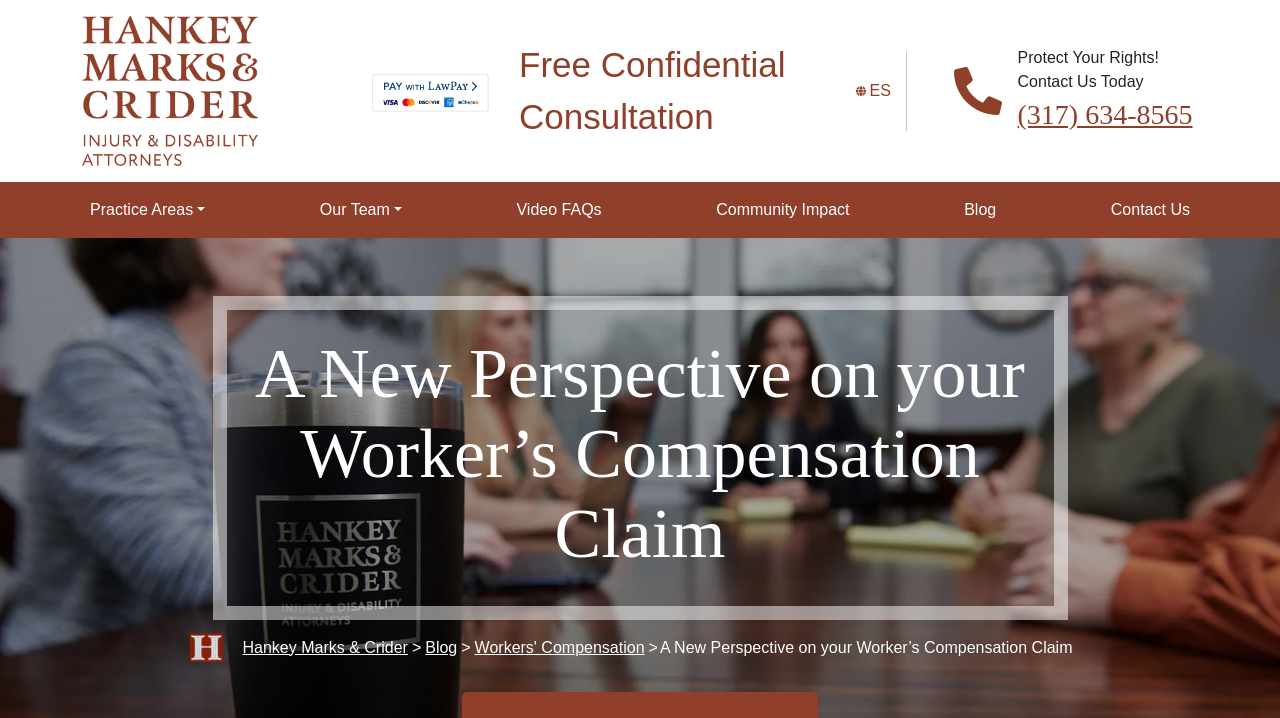Using the element description parent_node: Free Confidential Consultation, predict the bounding box coordinates for the UI element. Provide the coordinates in (top-left x, top-left y, bottom-right x, bottom-right y) format with values ranging from 0 to 1.

[0.287, 0.091, 0.405, 0.163]